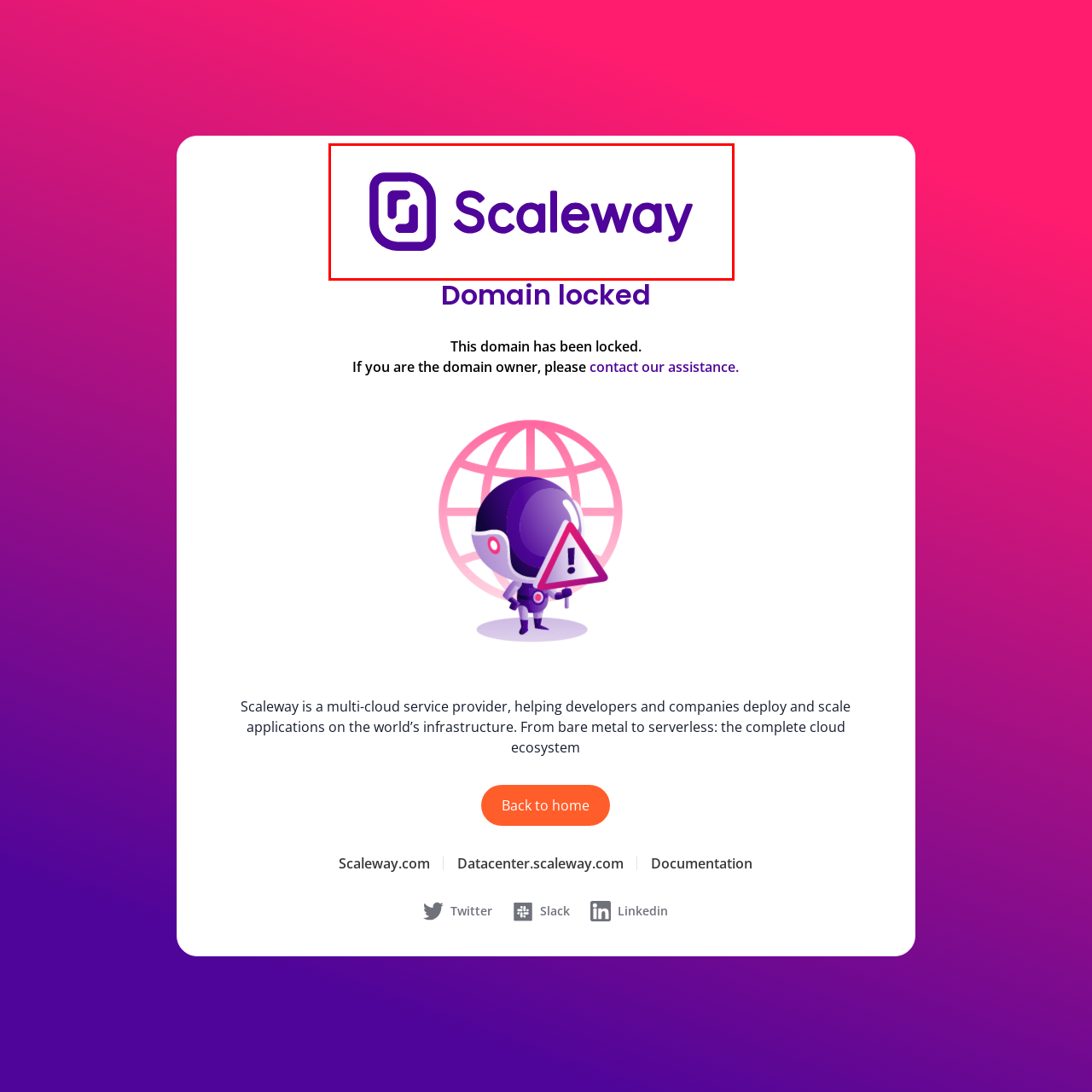Please examine the image within the red bounding box and provide an answer to the following question using a single word or phrase:
What is the primary focus of Scaleway's services?

Cloud solutions